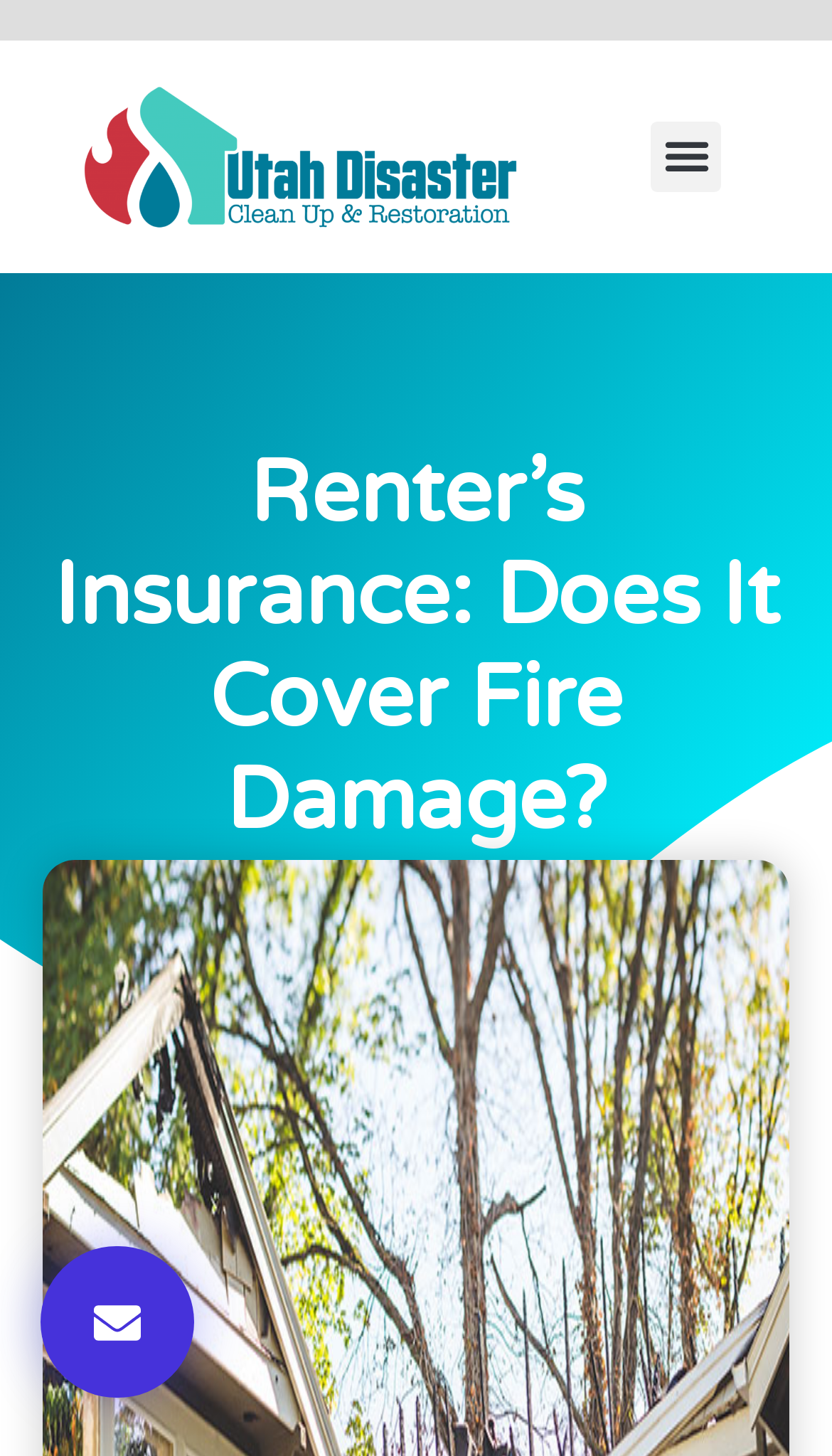What is the function of the button at the bottom left corner?
Please look at the screenshot and answer using one word or phrase.

Unknown